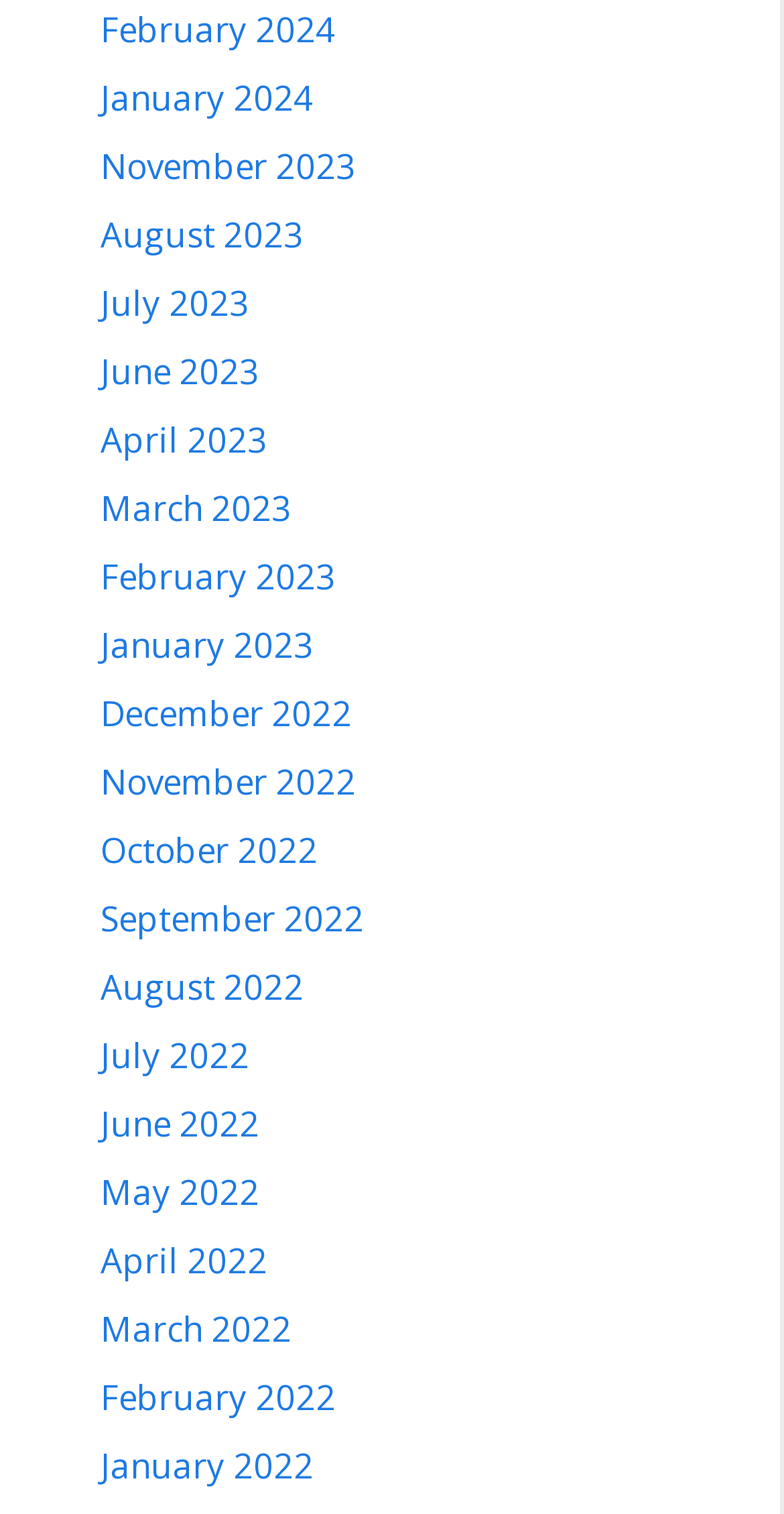Highlight the bounding box coordinates of the element you need to click to perform the following instruction: "check June 2022."

[0.128, 0.727, 0.331, 0.757]